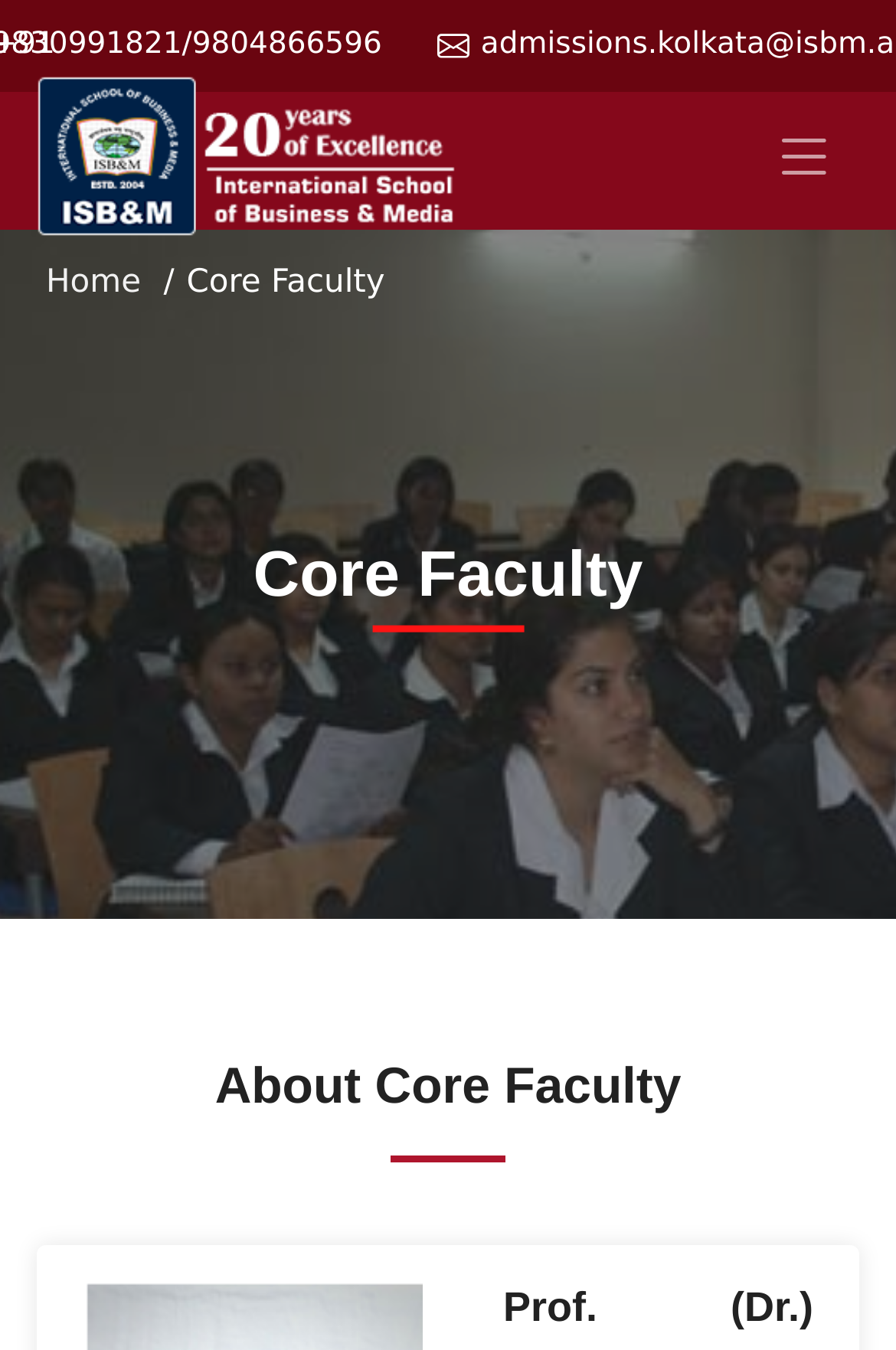Predict the bounding box of the UI element that fits this description: "parent_node: Home".

[0.041, 0.055, 0.527, 0.174]